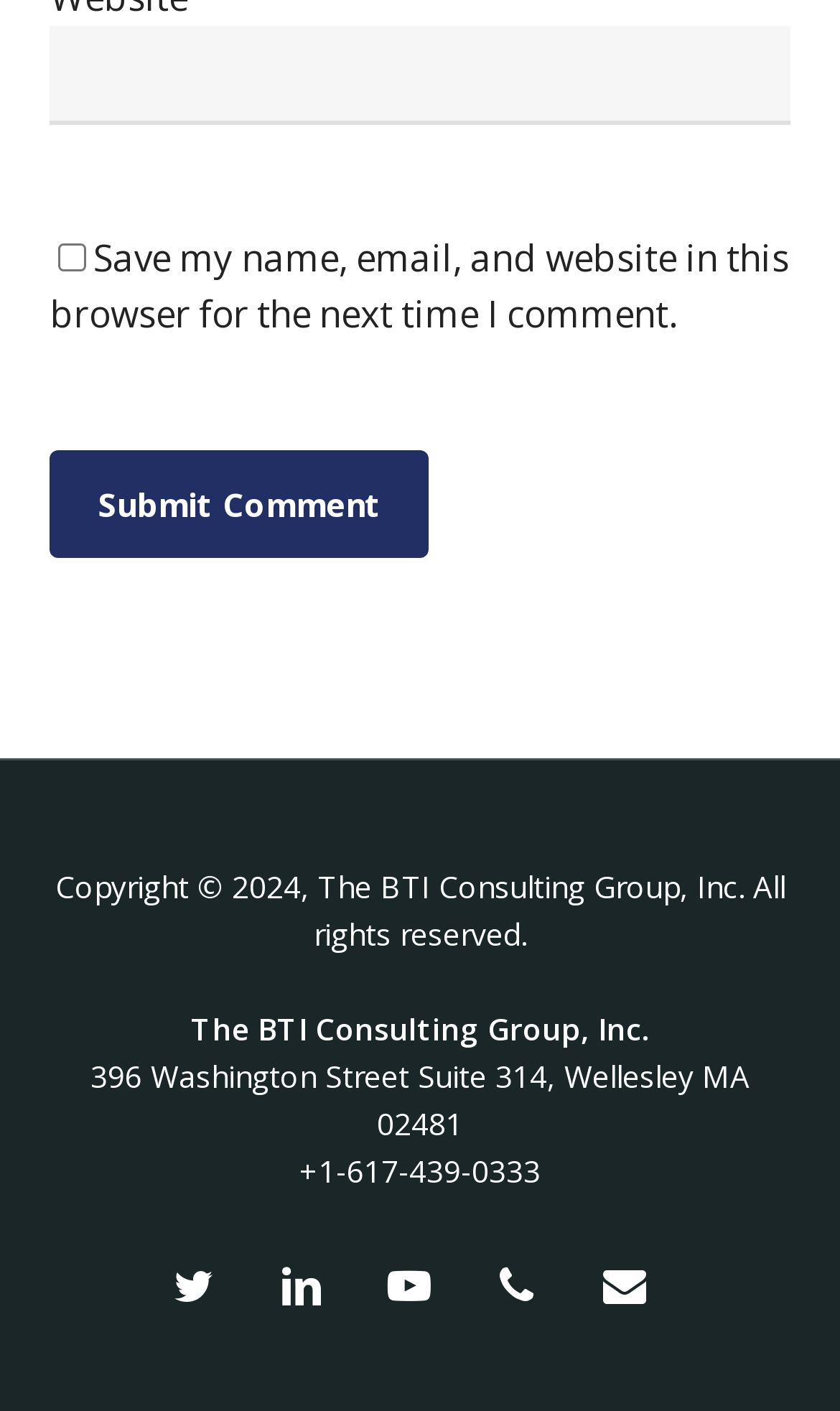Please answer the following question using a single word or phrase: 
What is the company's address?

396 Washington Street Suite 314, Wellesley MA 02481